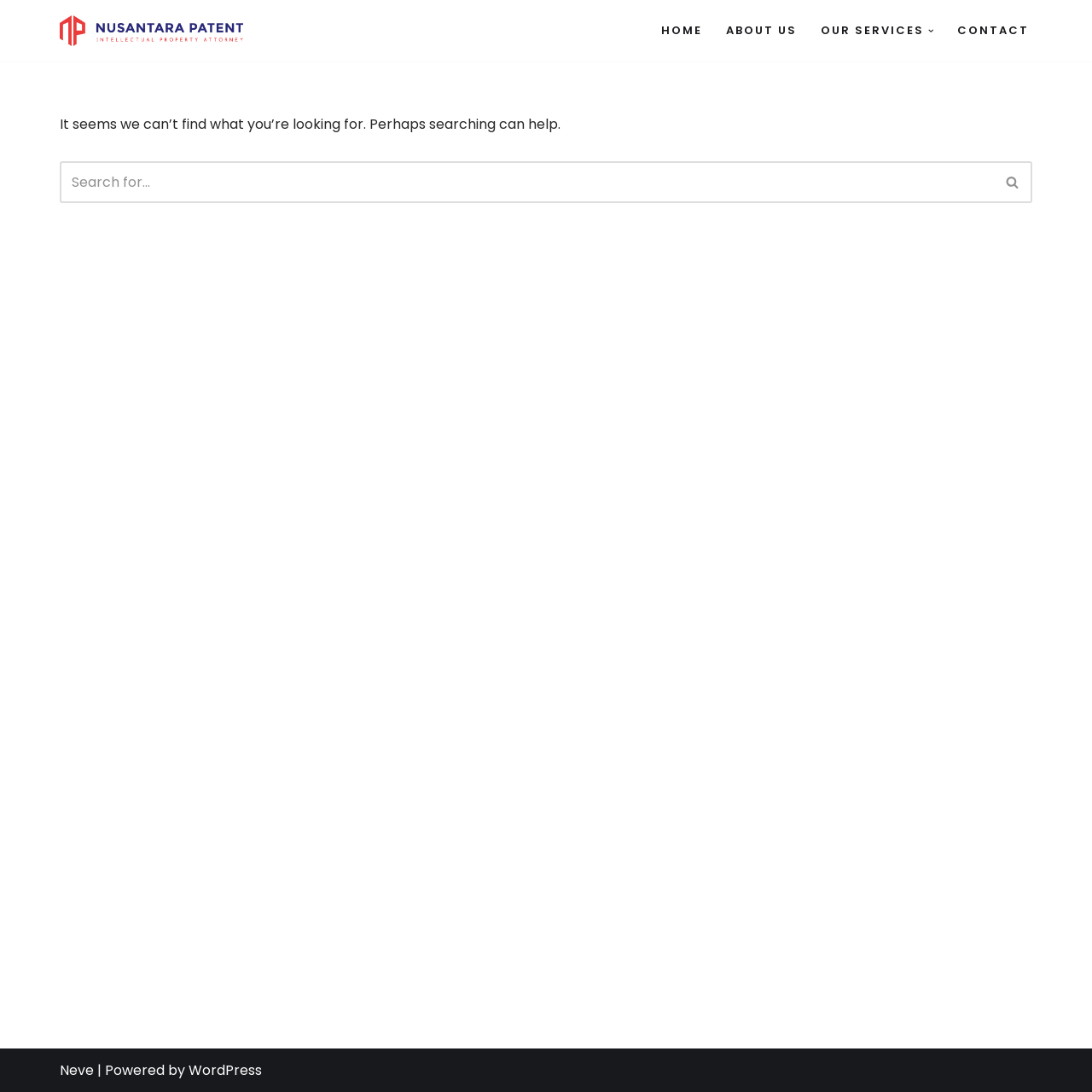Locate the bounding box coordinates of the element's region that should be clicked to carry out the following instruction: "Click the Nusantara Patent Intellectual Property Attorney link". The coordinates need to be four float numbers between 0 and 1, i.e., [left, top, right, bottom].

[0.055, 0.014, 0.223, 0.042]